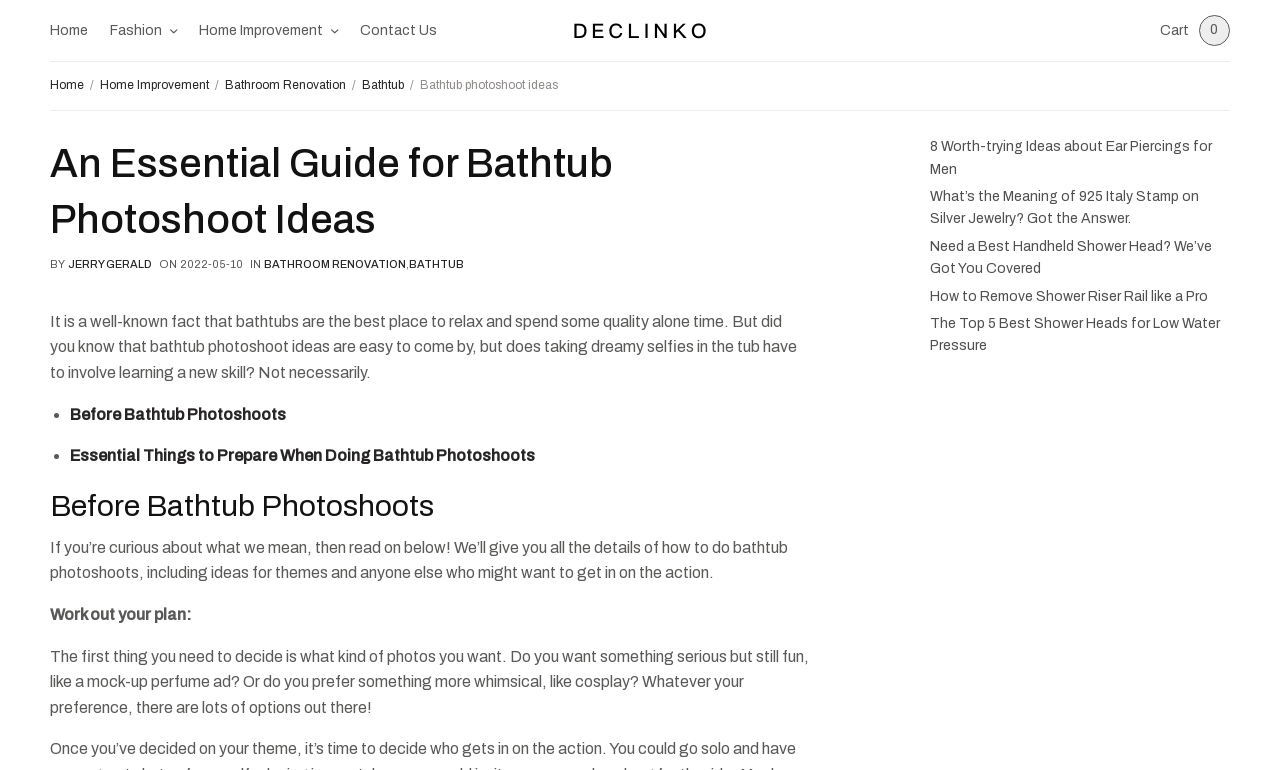Find the bounding box coordinates for the HTML element described as: "Before Bathtub Photoshoots". The coordinates should consist of four float values between 0 and 1, i.e., [left, top, right, bottom].

[0.055, 0.527, 0.223, 0.549]